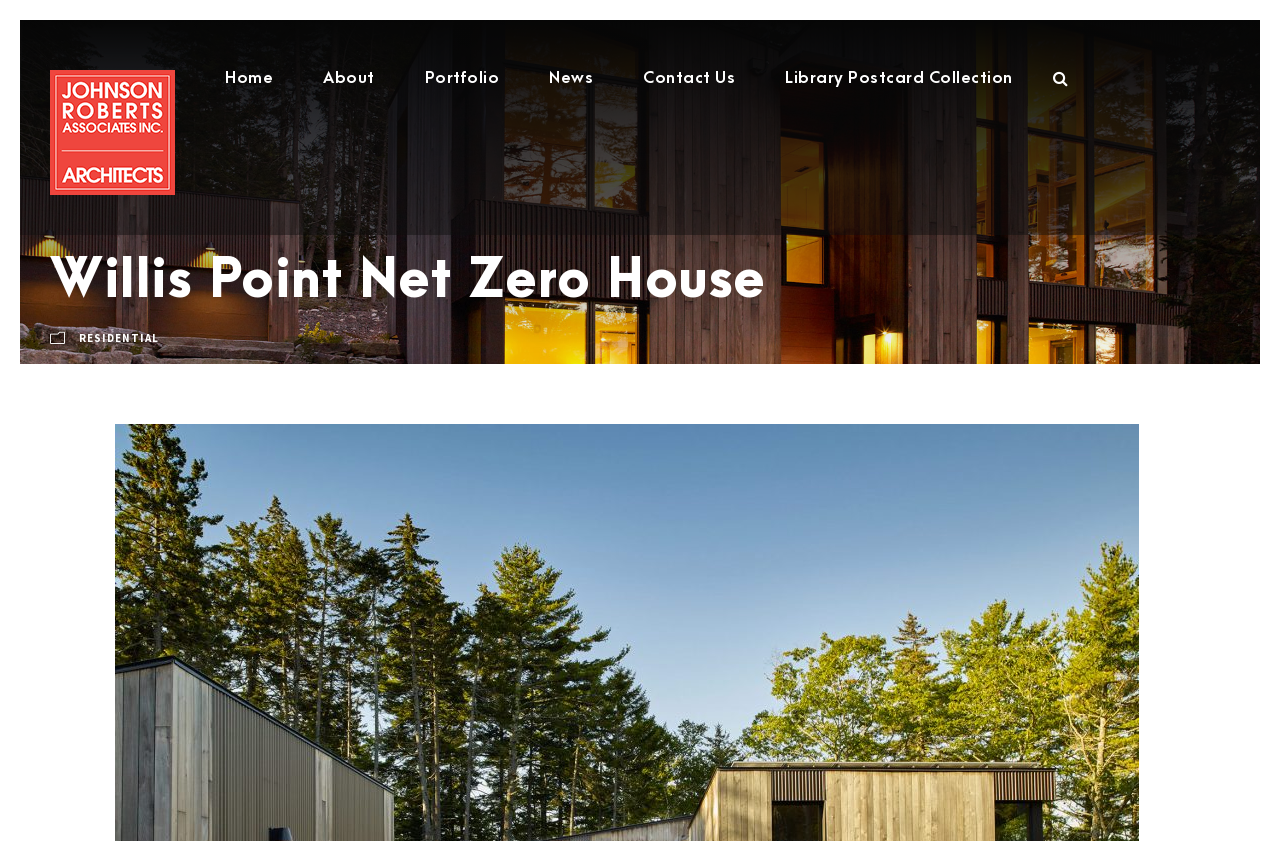What is the name of the architecture firm?
Based on the image, answer the question in a detailed manner.

The name of the architecture firm can be found in the top left corner of the webpage, where it is written as 'Johnson Roberts Associates' next to the firm's logo.